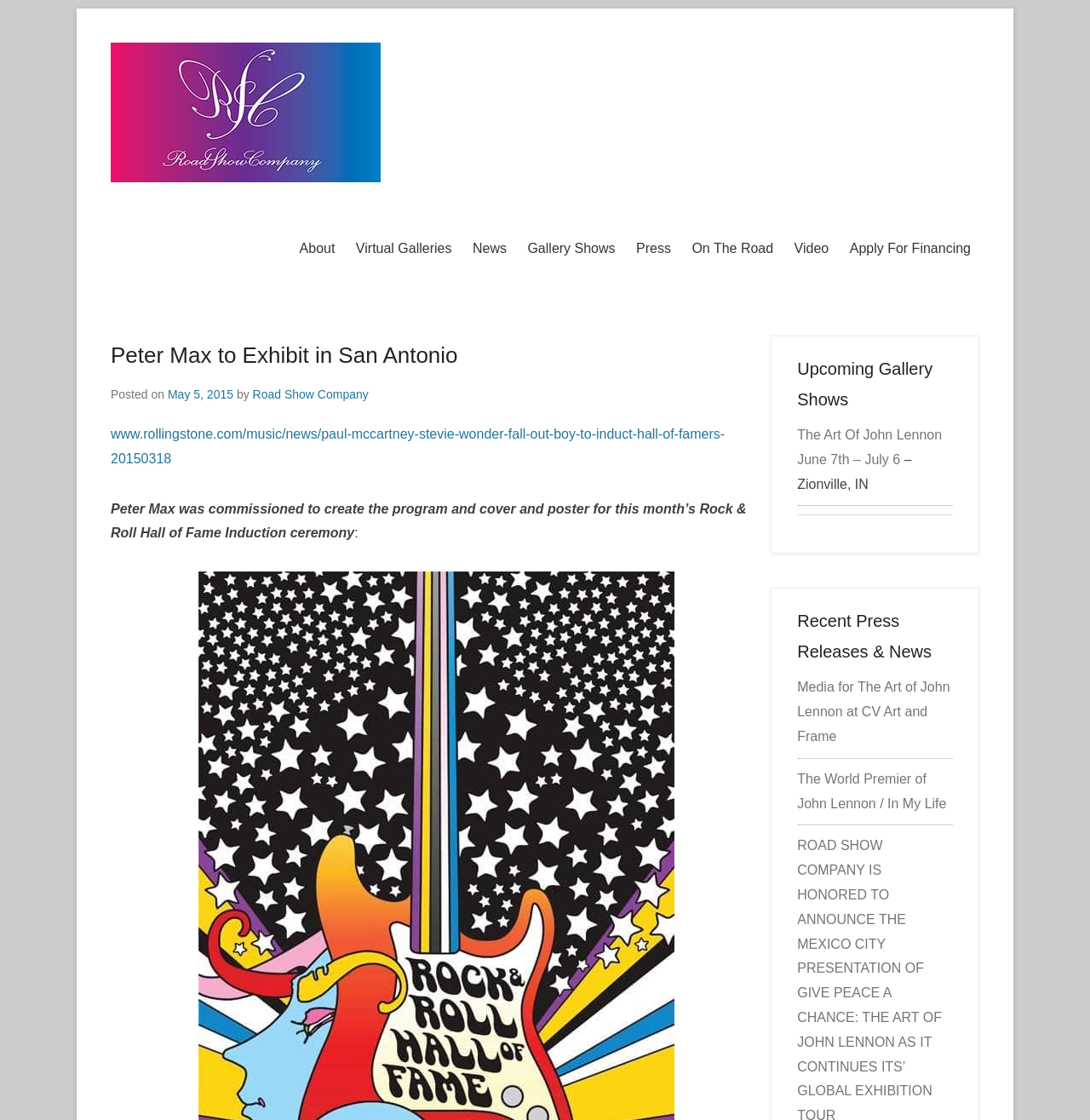Please give a concise answer to this question using a single word or phrase: 
How many upcoming gallery shows are listed?

One